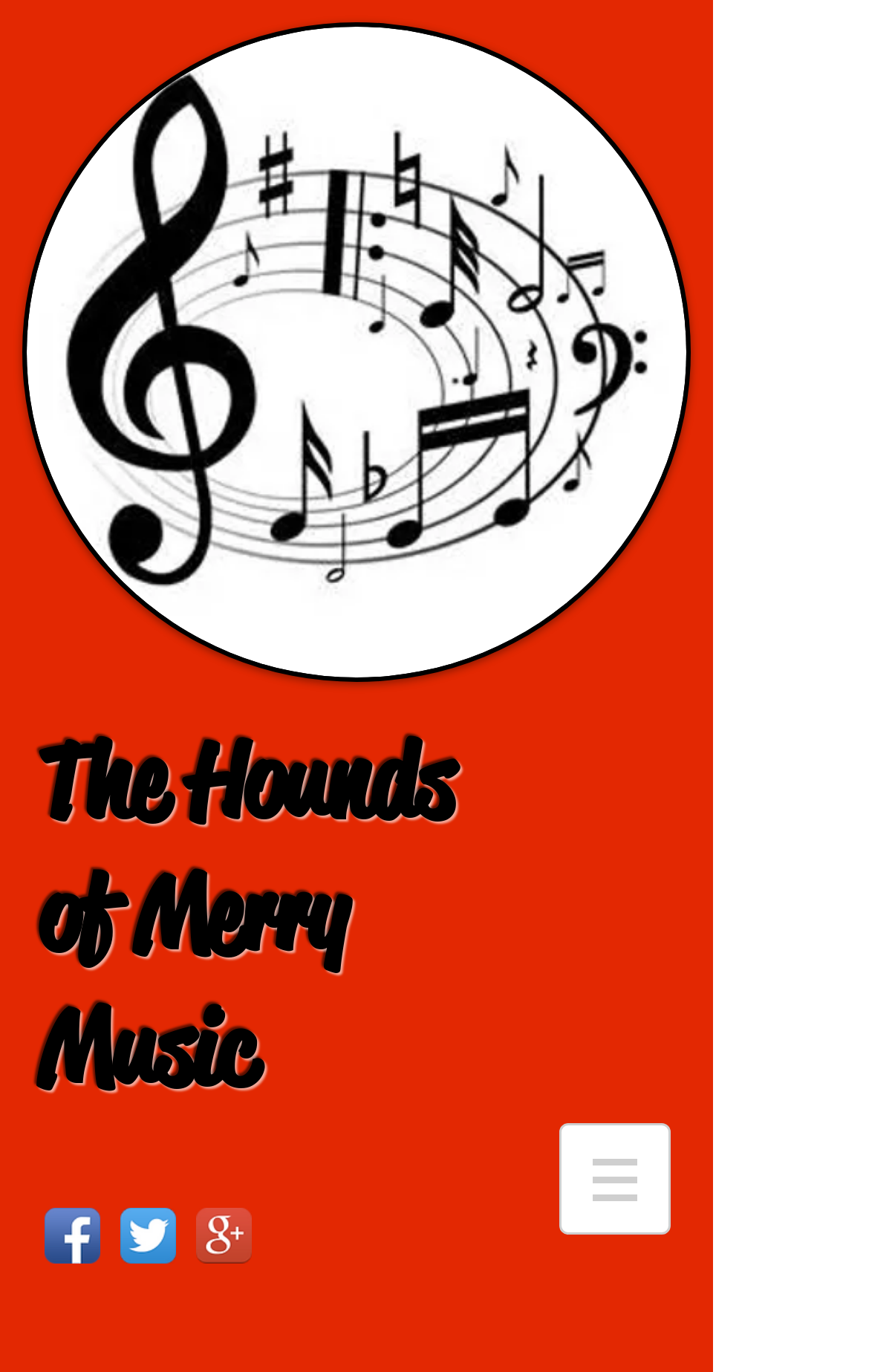What is the name of the beagle breeders?
Look at the image and provide a detailed response to the question.

The name of the beagle breeders can be found at the top of the webpage, which is the root element. It is clearly stated as 'Merry Music Beagles'.